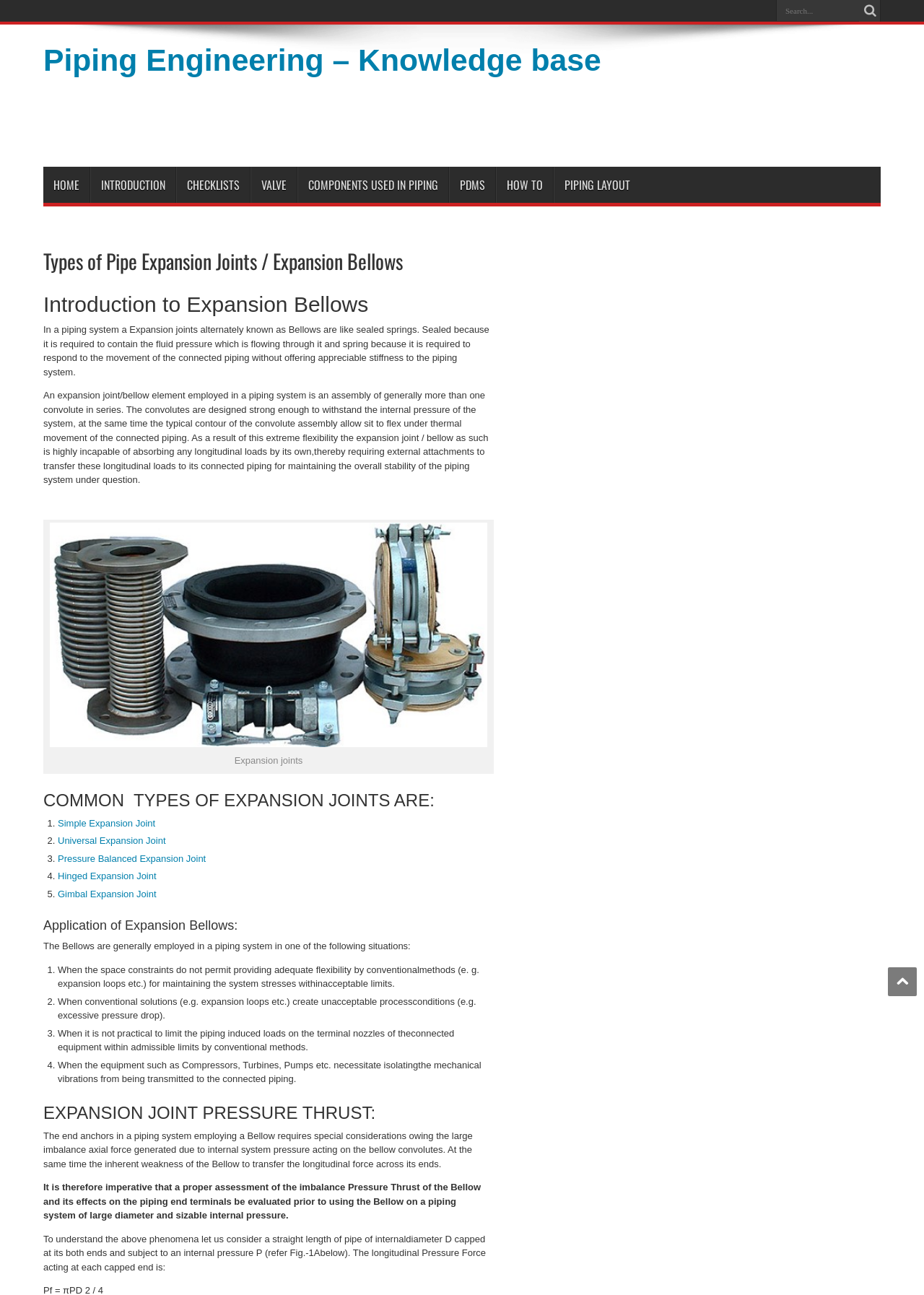Utilize the details in the image to thoroughly answer the following question: What is the function of the search button on this webpage?

The search button, represented by a magnifying glass icon, is located at the top right corner of the webpage. Its function is to allow users to search for specific information within the webpage or the entire website.